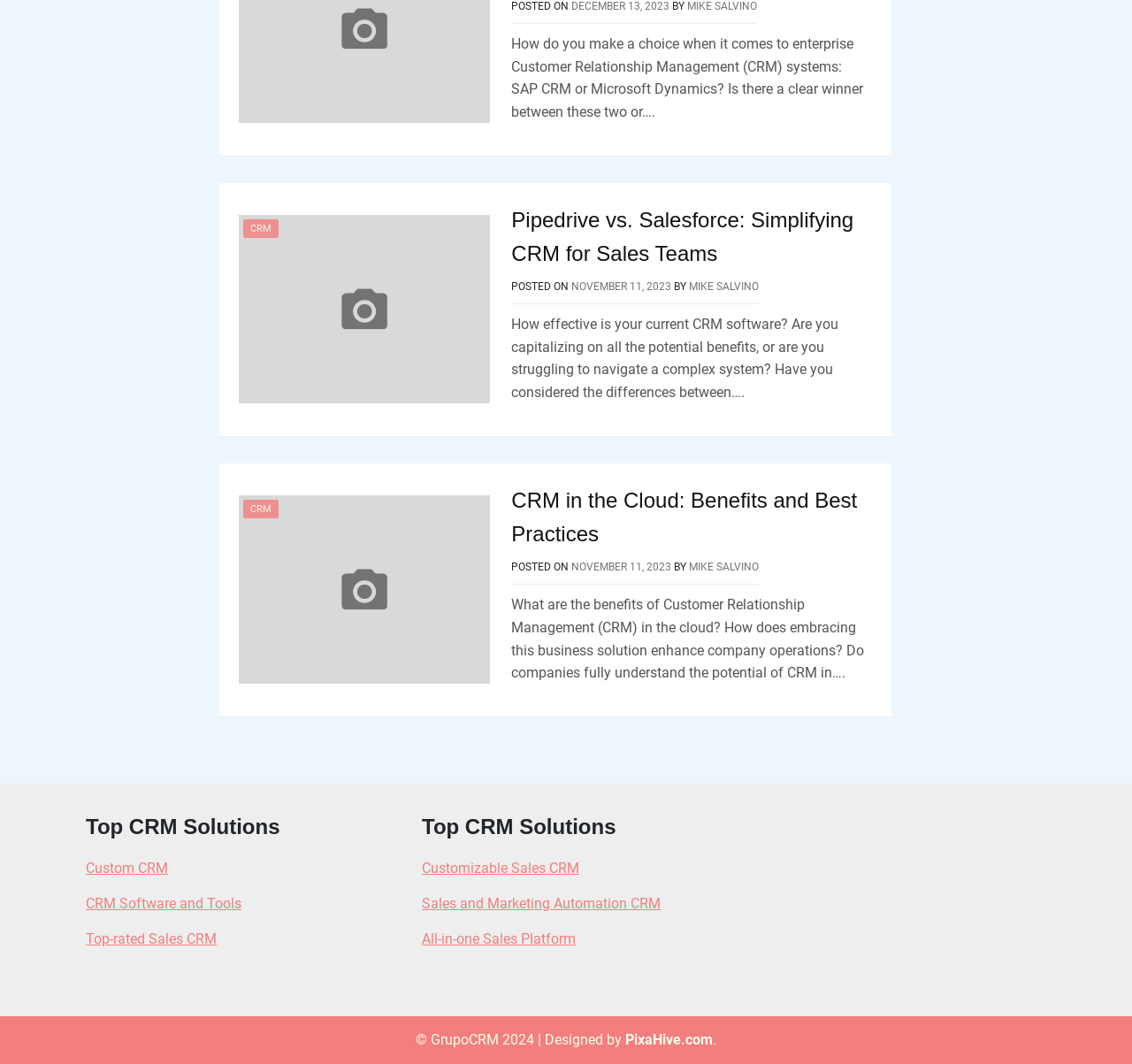Mark the bounding box of the element that matches the following description: "December 13, 2023".

[0.505, 0.0, 0.592, 0.012]